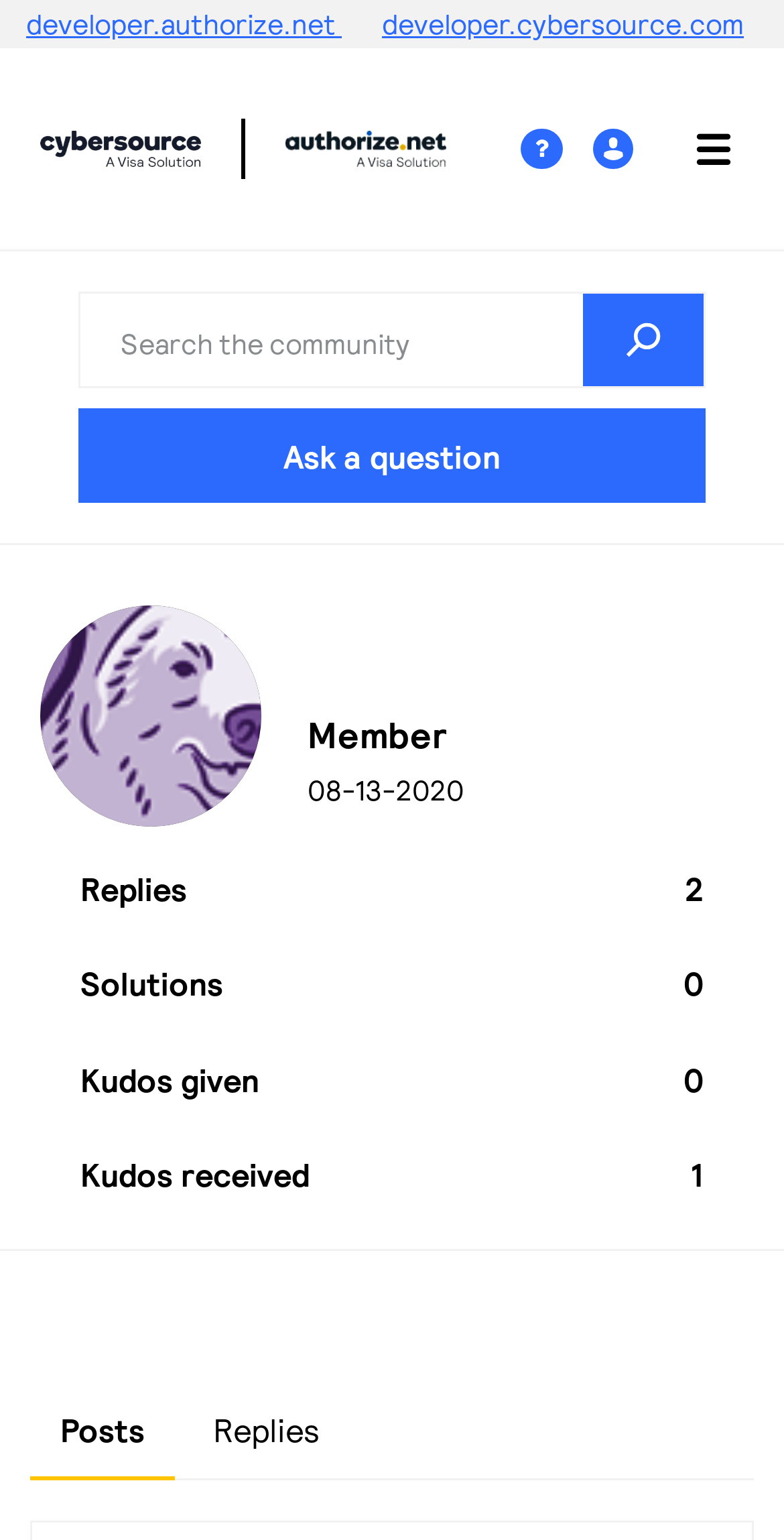Please identify the bounding box coordinates of the region to click in order to complete the given instruction: "Browse the community". The coordinates should be four float numbers between 0 and 1, i.e., [left, top, right, bottom].

[0.821, 0.057, 0.949, 0.136]